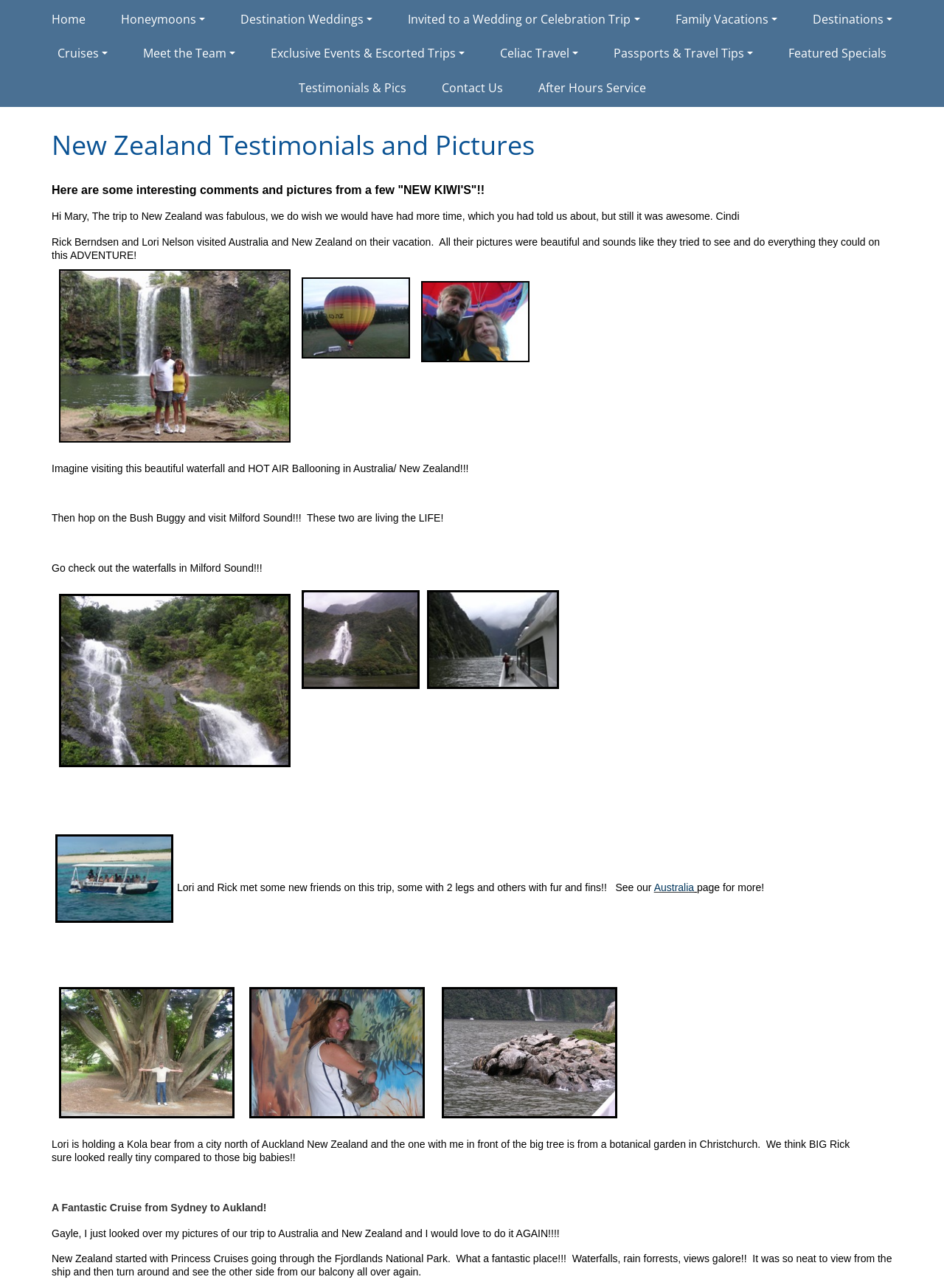Find the bounding box coordinates of the area to click in order to follow the instruction: "Click the 'Cookie Notice' link".

None